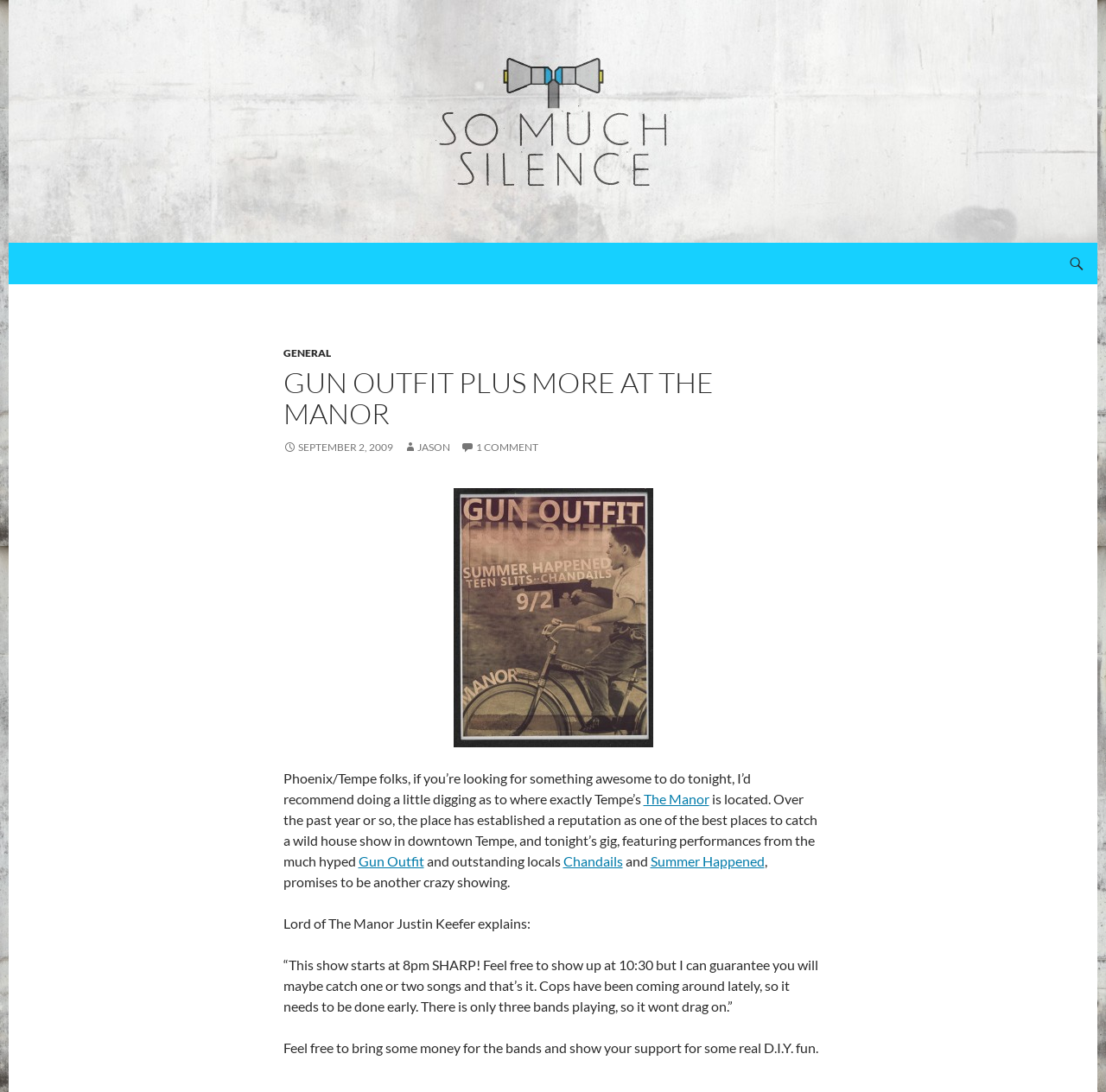With reference to the screenshot, provide a detailed response to the question below:
What is recommended to bring to the show?

The question asks for what is recommended to bring to the show. From the webpage, we can see that the text 'Feel free to bring some money for the bands and show your support...' is mentioned, which suggests that bringing money for the bands is recommended.